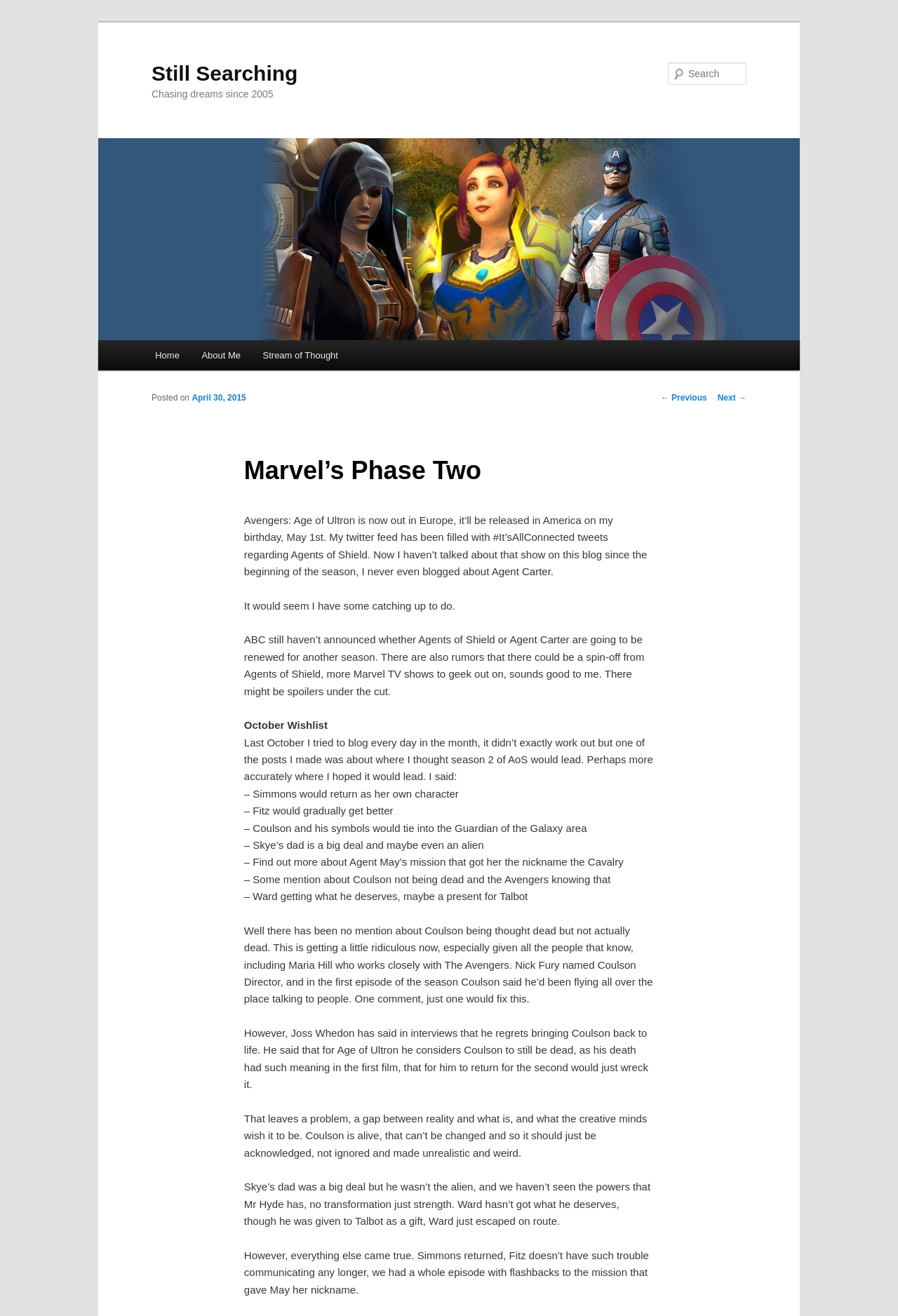What is the name of the TV show mentioned?
Please use the image to provide a one-word or short phrase answer.

Agents of Shield